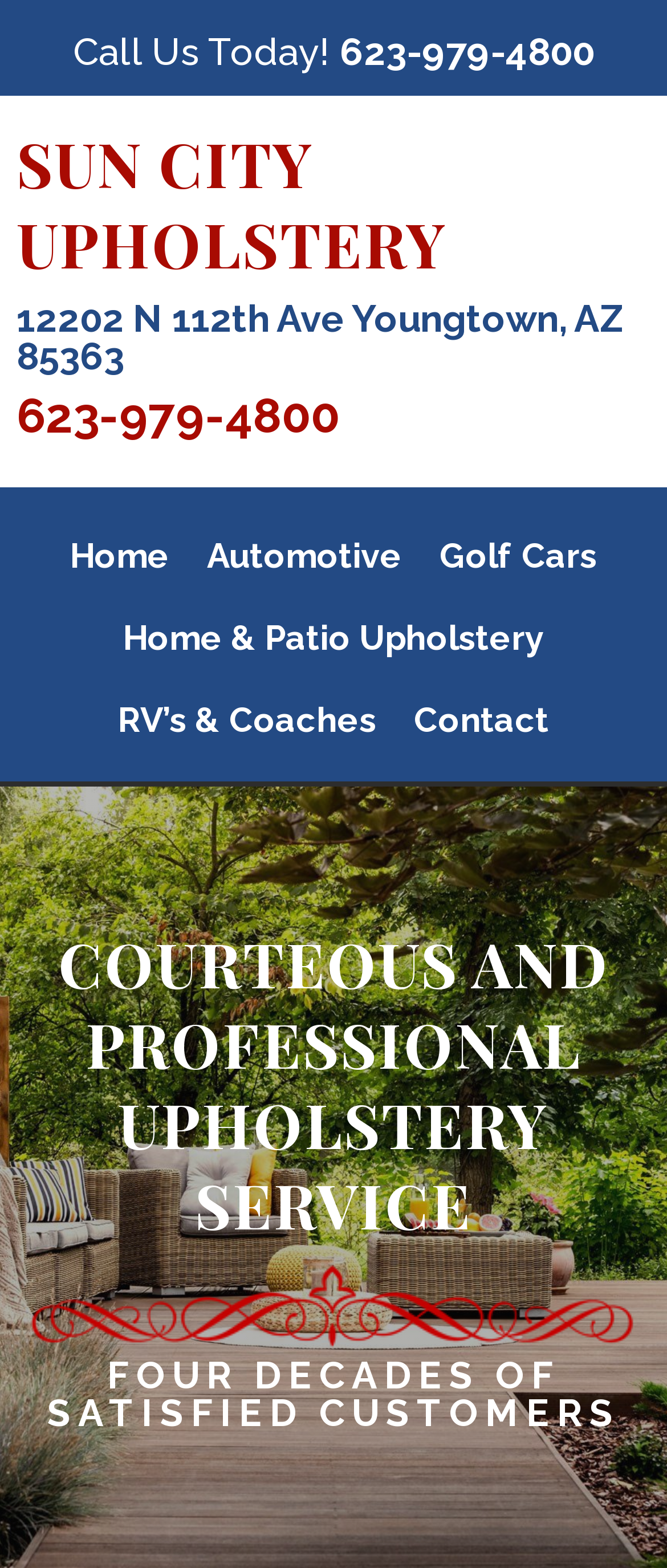Please find the top heading of the webpage and generate its text.

SUN CITY UPHOLSTERY